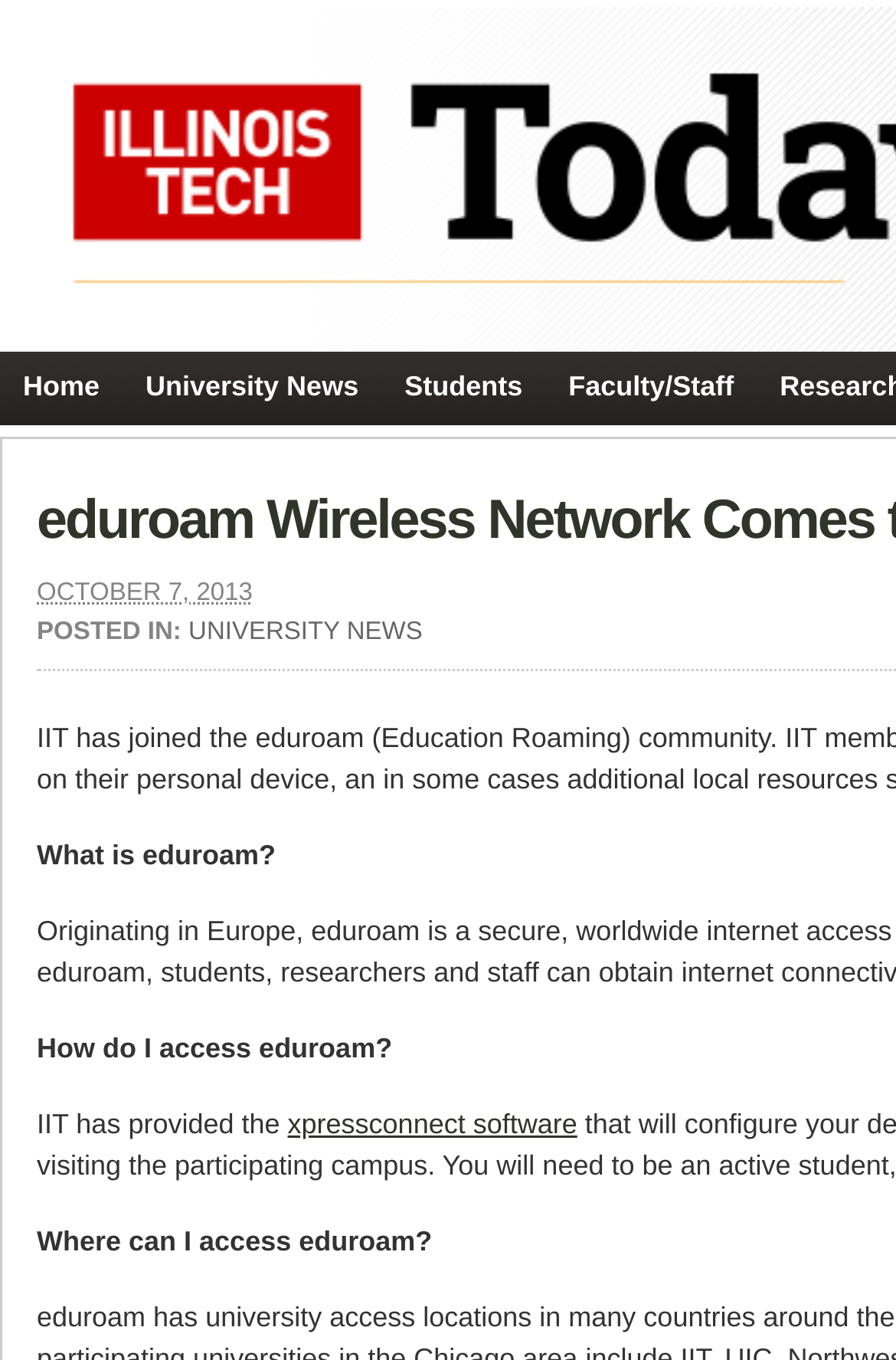Where can I access eduroam?
Please provide a comprehensive answer based on the details in the screenshot.

The webpage asks the question 'Where can I access eduroam?' but does not provide a direct answer. It may be a topic discussed in the article or a question that the article aims to answer.